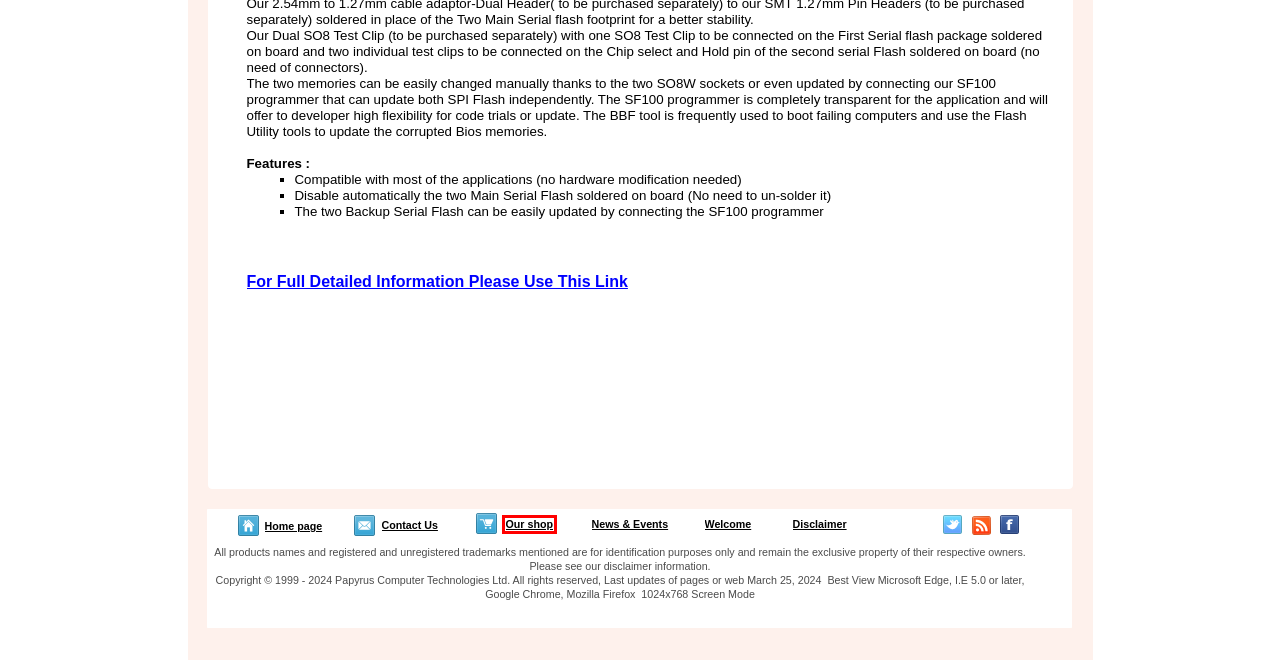You have a screenshot of a webpage with an element surrounded by a red bounding box. Choose the webpage description that best describes the new page after clicking the element inside the red bounding box. Here are the candidates:
A. Disclaimer
B. News
C. New Products
D. Papyrus Computer Technologies Ltd.
E. Products page Papyrus Computer Technologies Ltd.
F. Home
G. Home page Papyrus Computer Technologies Ltd.
H. Contact Us

D